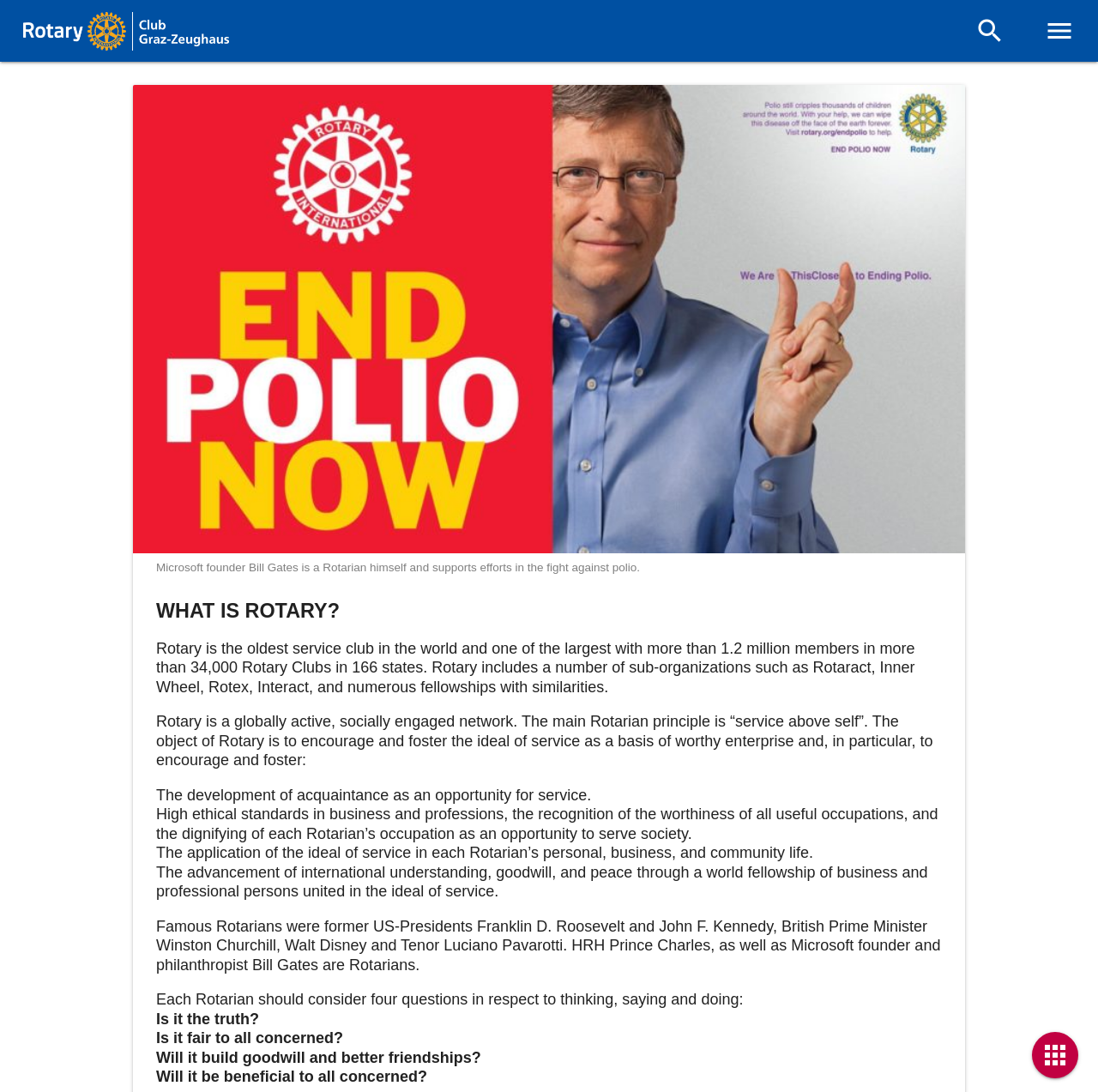How many million members are in Rotary Clubs?
Look at the image and respond with a one-word or short-phrase answer.

1.2